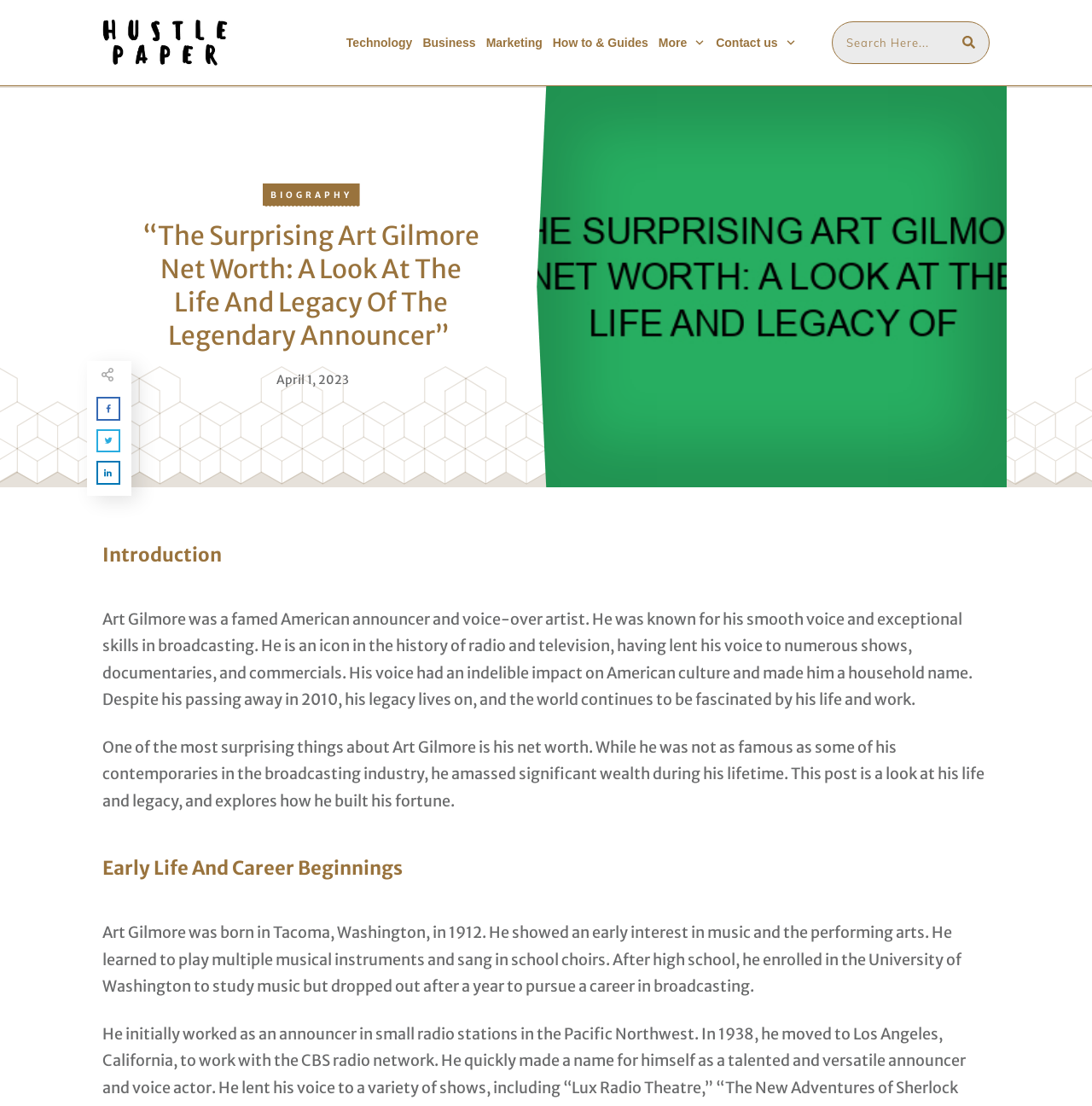Can you show the bounding box coordinates of the region to click on to complete the task described in the instruction: "Click on Technology"?

[0.317, 0.028, 0.378, 0.049]